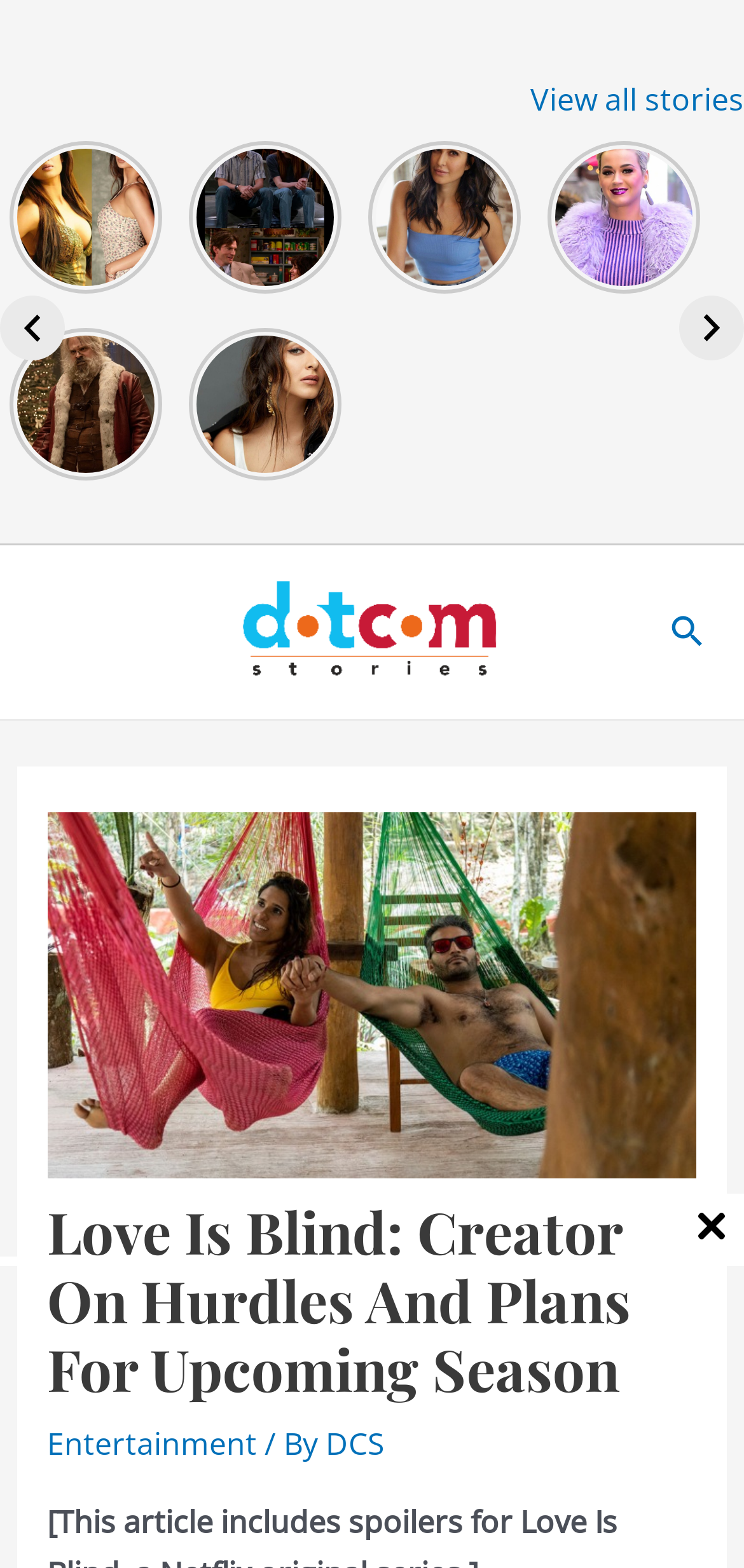What is the purpose of the 'Previous' and 'Next' buttons?
Based on the screenshot, respond with a single word or phrase.

Navigation